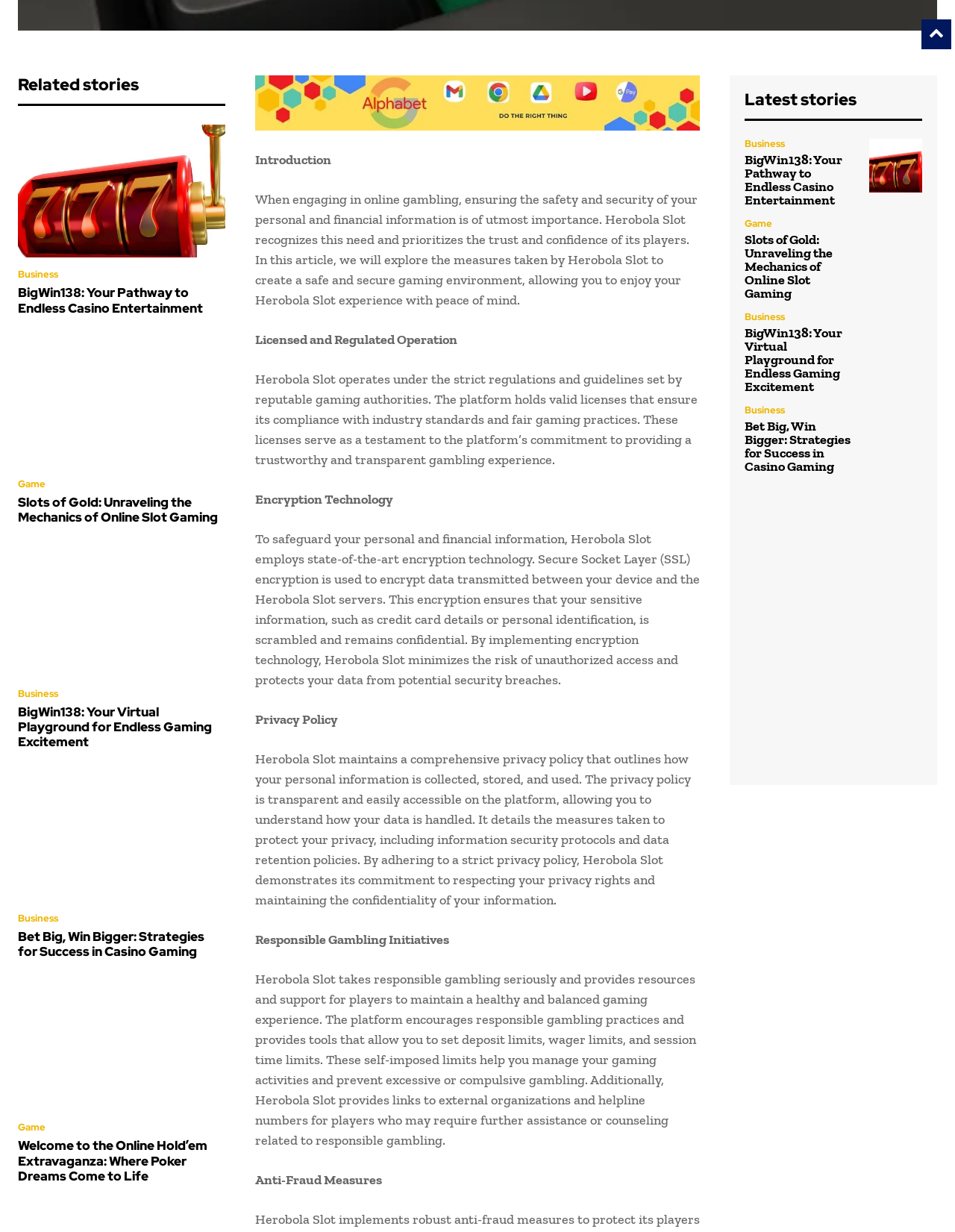What type of licenses does Herobola Slot hold?
Please provide a detailed and thorough answer to the question.

According to the webpage, Herobola Slot operates under the strict regulations and guidelines set by reputable gaming authorities and holds valid licenses that ensure its compliance with industry standards and fair gaming practices.